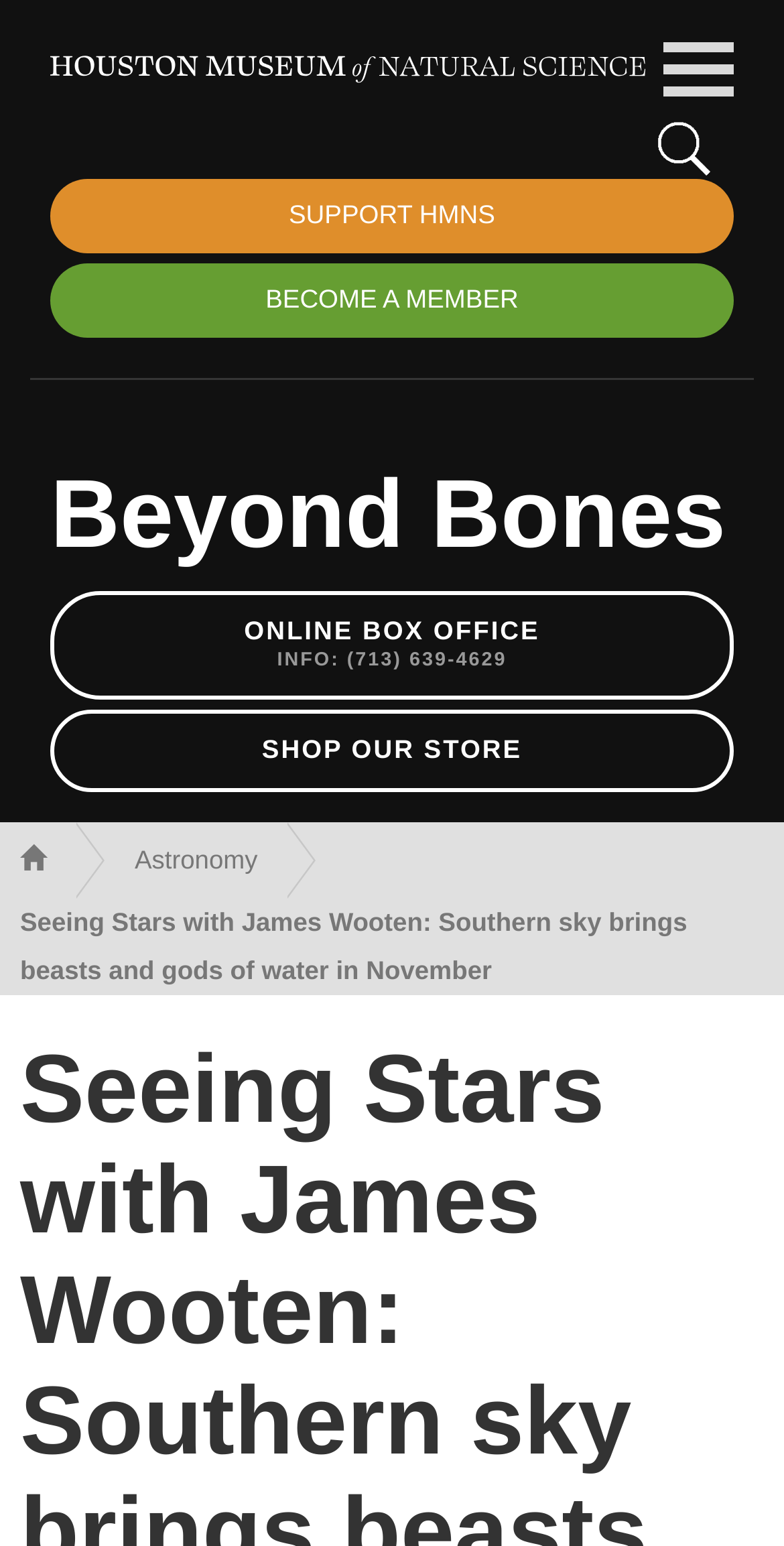Find and specify the bounding box coordinates that correspond to the clickable region for the instruction: "Click the link to SHOP OUR STORE".

[0.064, 0.459, 0.936, 0.512]